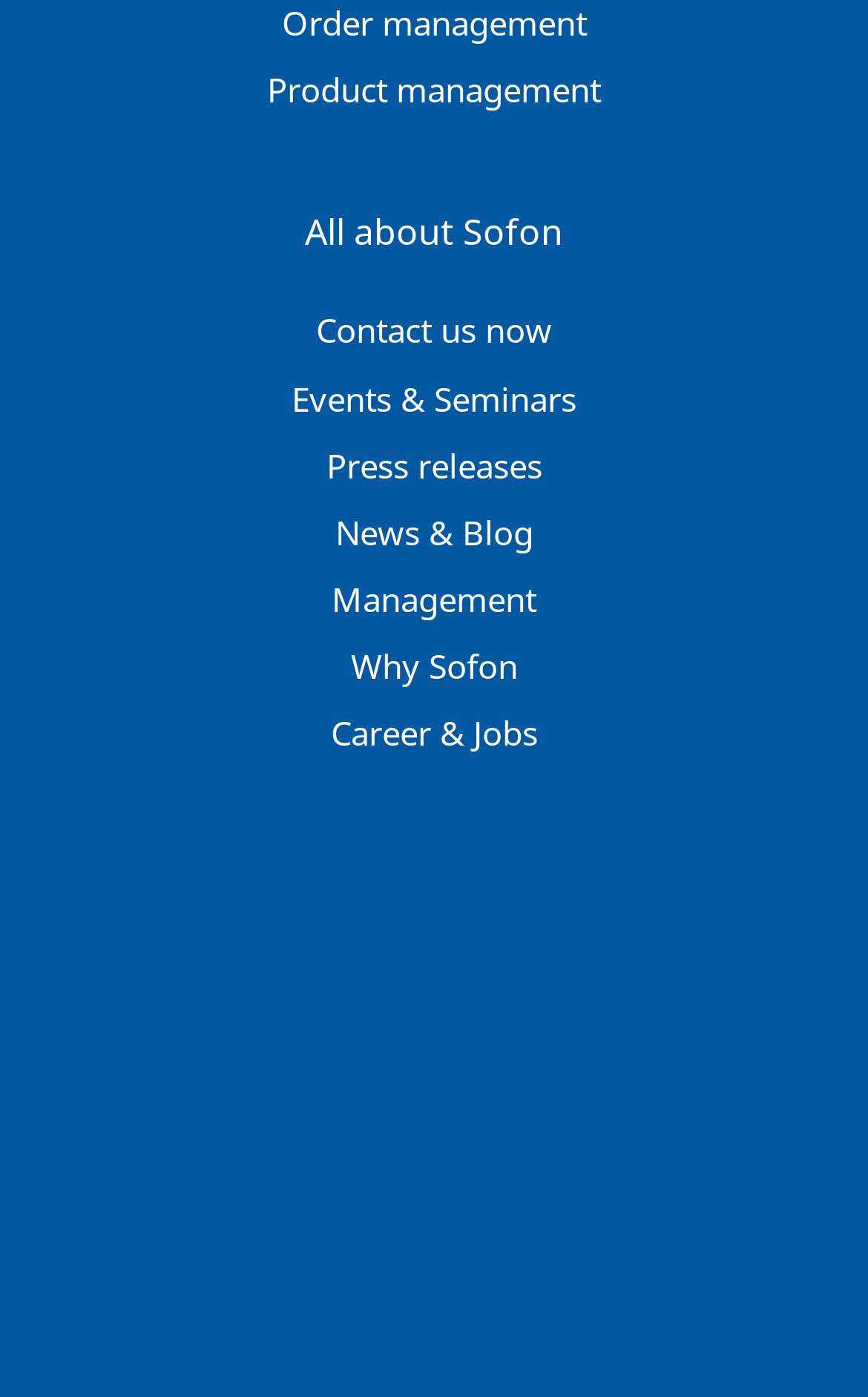Find the bounding box coordinates of the element you need to click on to perform this action: 'Learn about product management'. The coordinates should be represented by four float values between 0 and 1, in the format [left, top, right, bottom].

[0.038, 0.043, 0.962, 0.085]